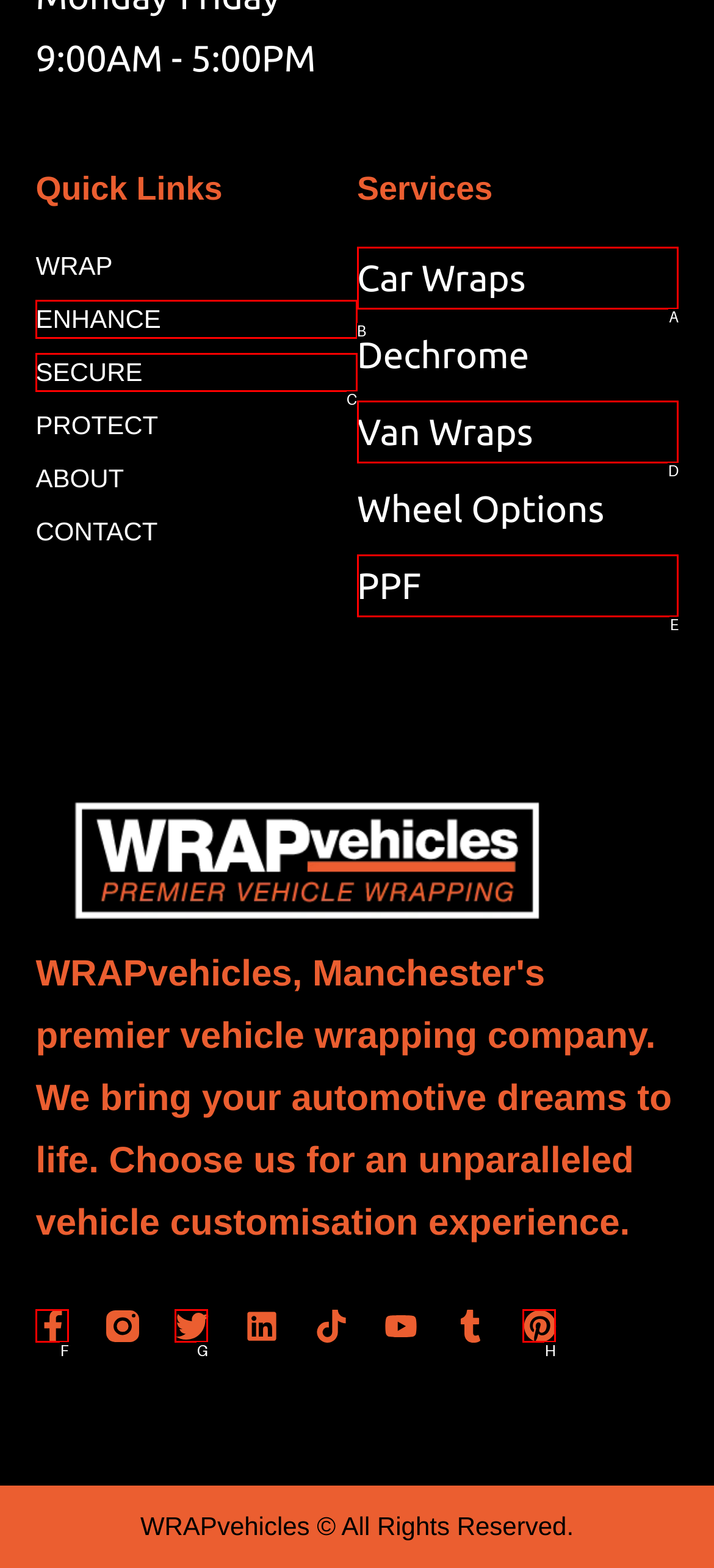Select the option that matches the description: Car Wraps. Answer with the letter of the correct option directly.

A